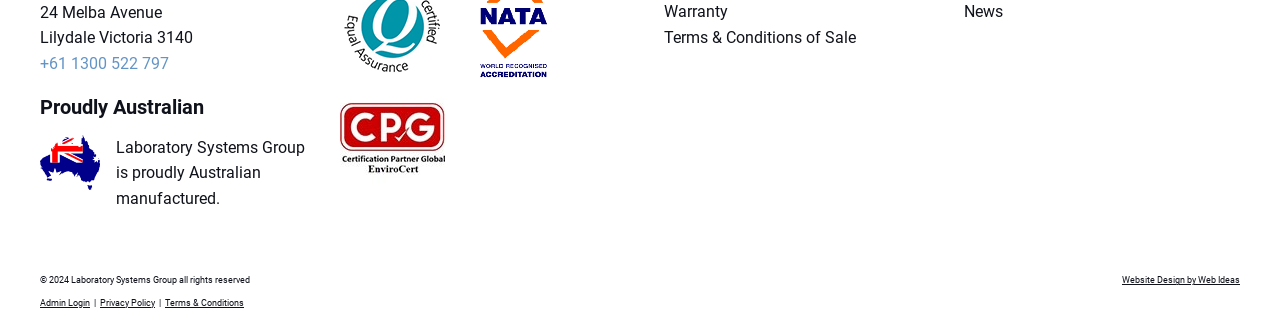Identify the bounding box coordinates of the section that should be clicked to achieve the task described: "Login as Admin".

[0.031, 0.919, 0.07, 0.95]